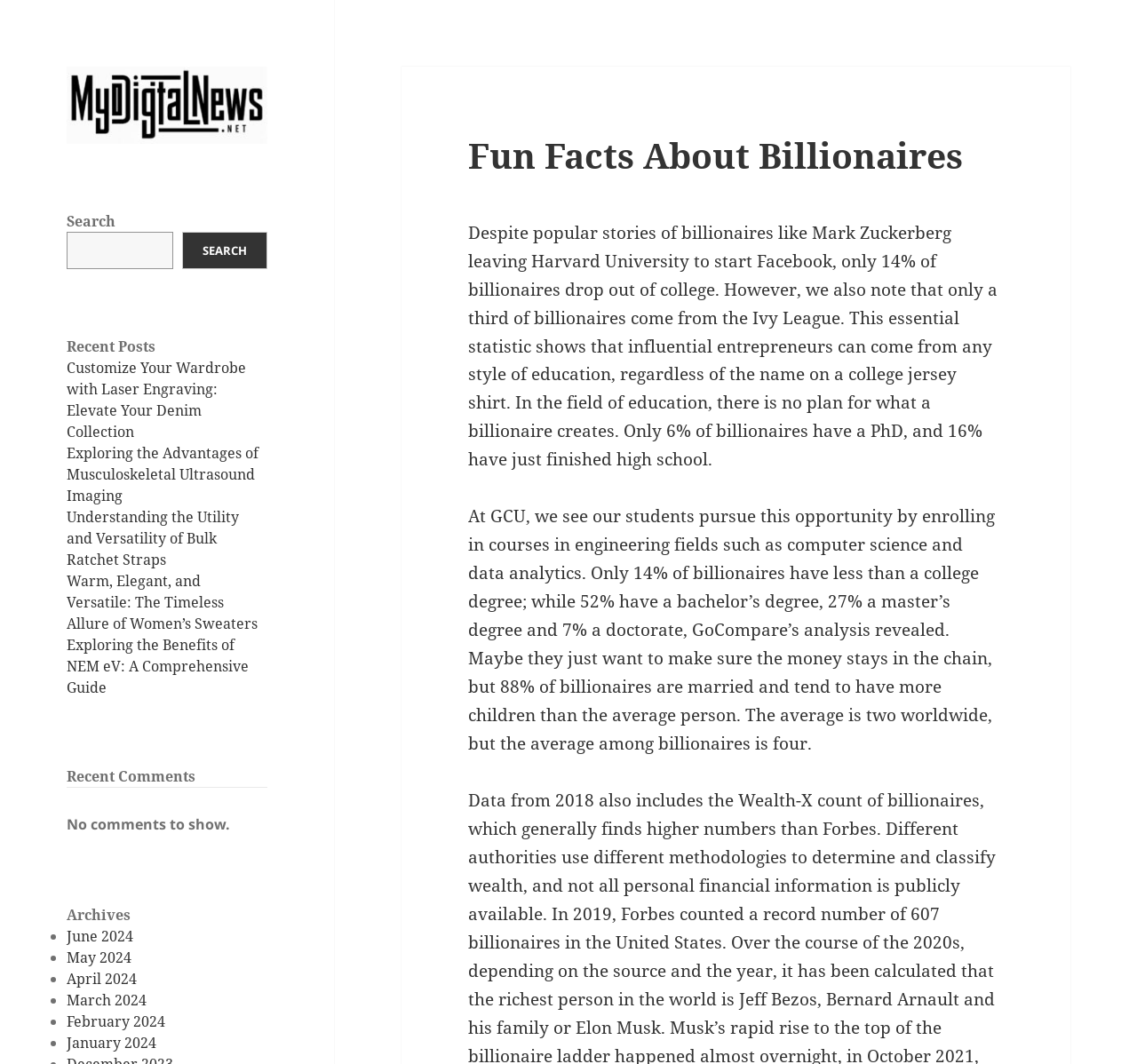Provide a thorough and detailed response to the question by examining the image: 
How many comments are shown on the webpage?

The 'Recent Comments' section contains a message that says 'No comments to show.' This indicates that there are no comments currently displayed on the webpage.